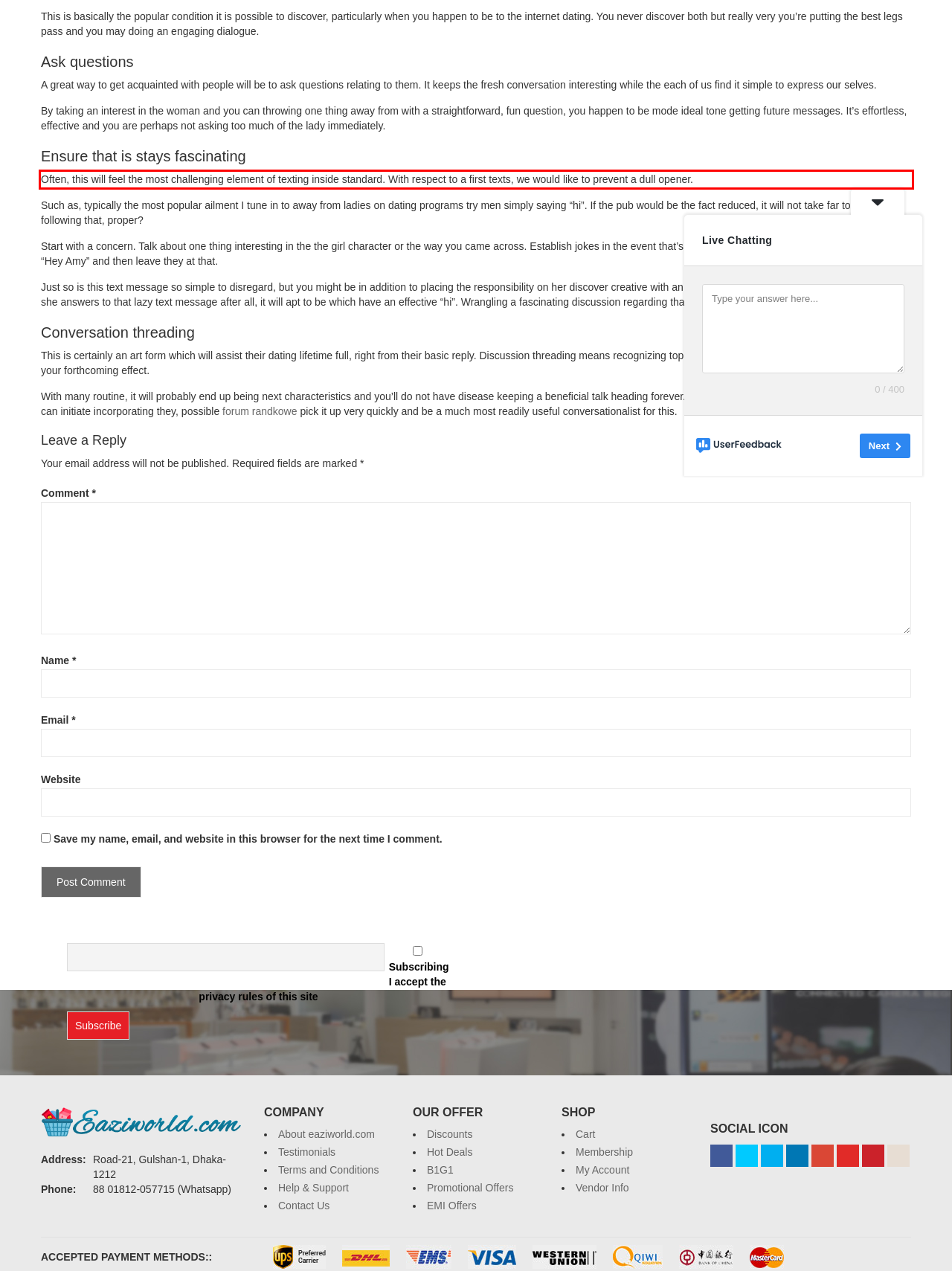Using the provided webpage screenshot, recognize the text content in the area marked by the red bounding box.

Often, this will feel the most challenging element of texting inside standard. With respect to a first texts, we would like to prevent a dull opener.